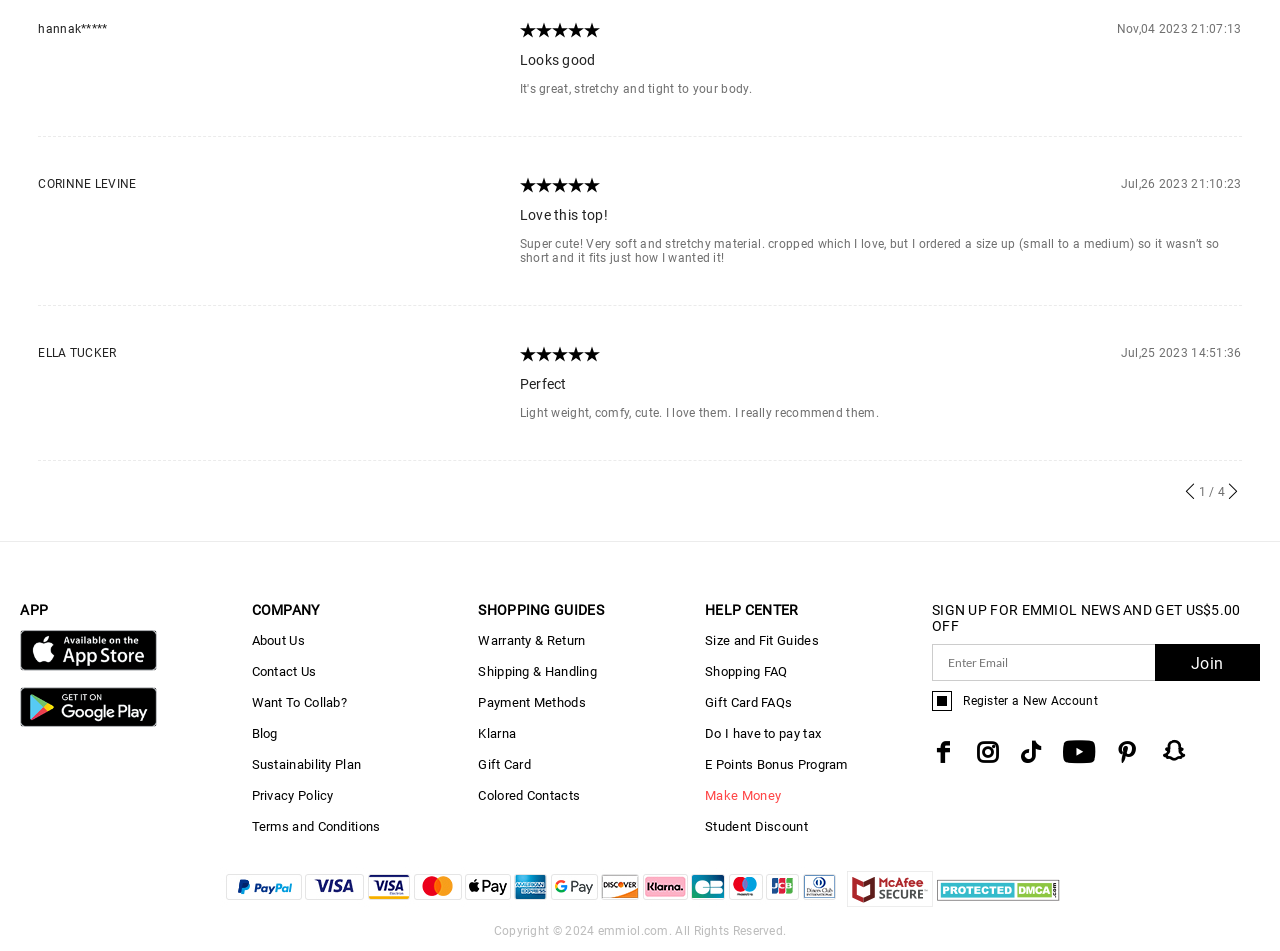Provide the bounding box coordinates for the area that should be clicked to complete the instruction: "Download EMMIOL from App Store".

[0.016, 0.693, 0.122, 0.708]